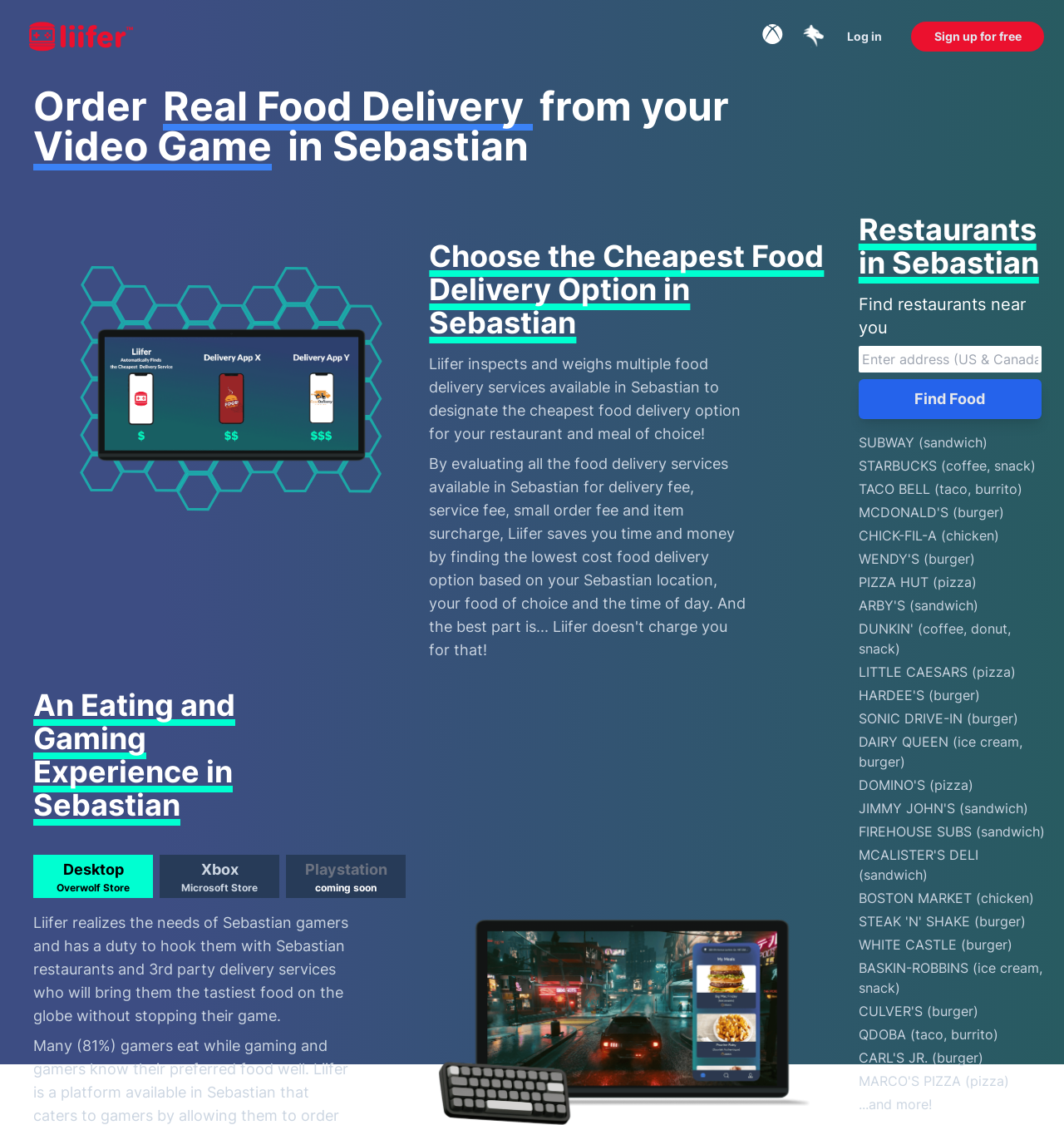Show me the bounding box coordinates of the clickable region to achieve the task as per the instruction: "Log in".

[0.775, 0.019, 0.85, 0.046]